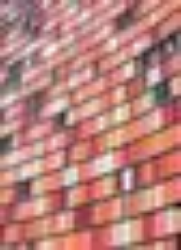Convey a detailed narrative of what is depicted in the image.

This image showcases a close-up view of a vibrant and textured exterior wall composed of numerous rectangular tiles in varying shades of red, orange, and white. The design features an interesting interplay of colors and patterns, creating a visually striking effect. The composition suggests an architectural style that emphasizes contemporary aesthetics, possibly reflecting eco-friendly practices through the use of materials that harmonize with the surrounding environment. This type of design is indicative of modern architecture, where organic shapes and natural light are utilized to enhance both functionality and visual appeal. The wall's intricate arrangement invites viewers to appreciate the artistry and craftsmanship involved in its construction.